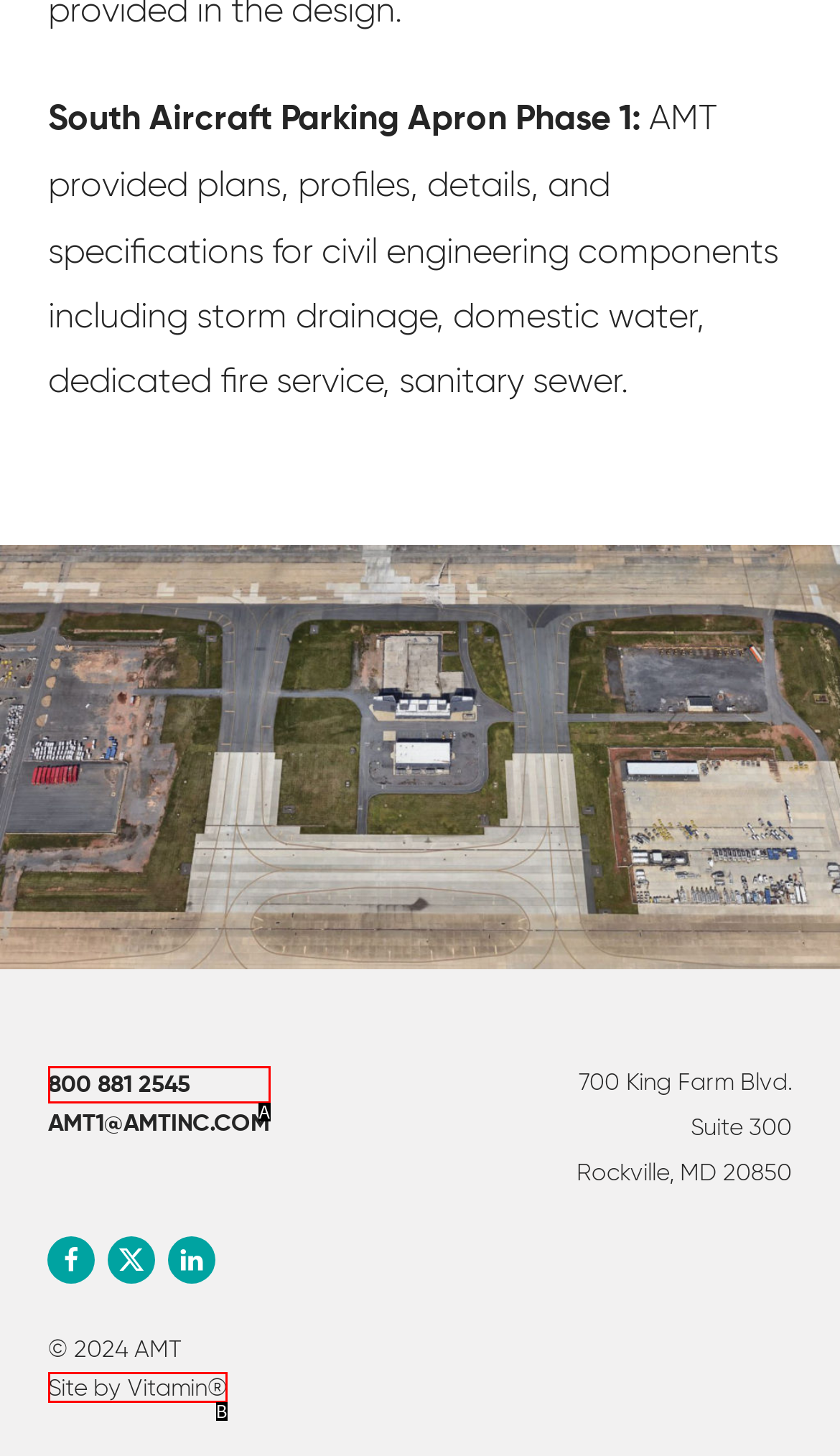Select the correct option based on the description: parent_node: Search name="s" placeholder="Search"
Answer directly with the option’s letter.

None